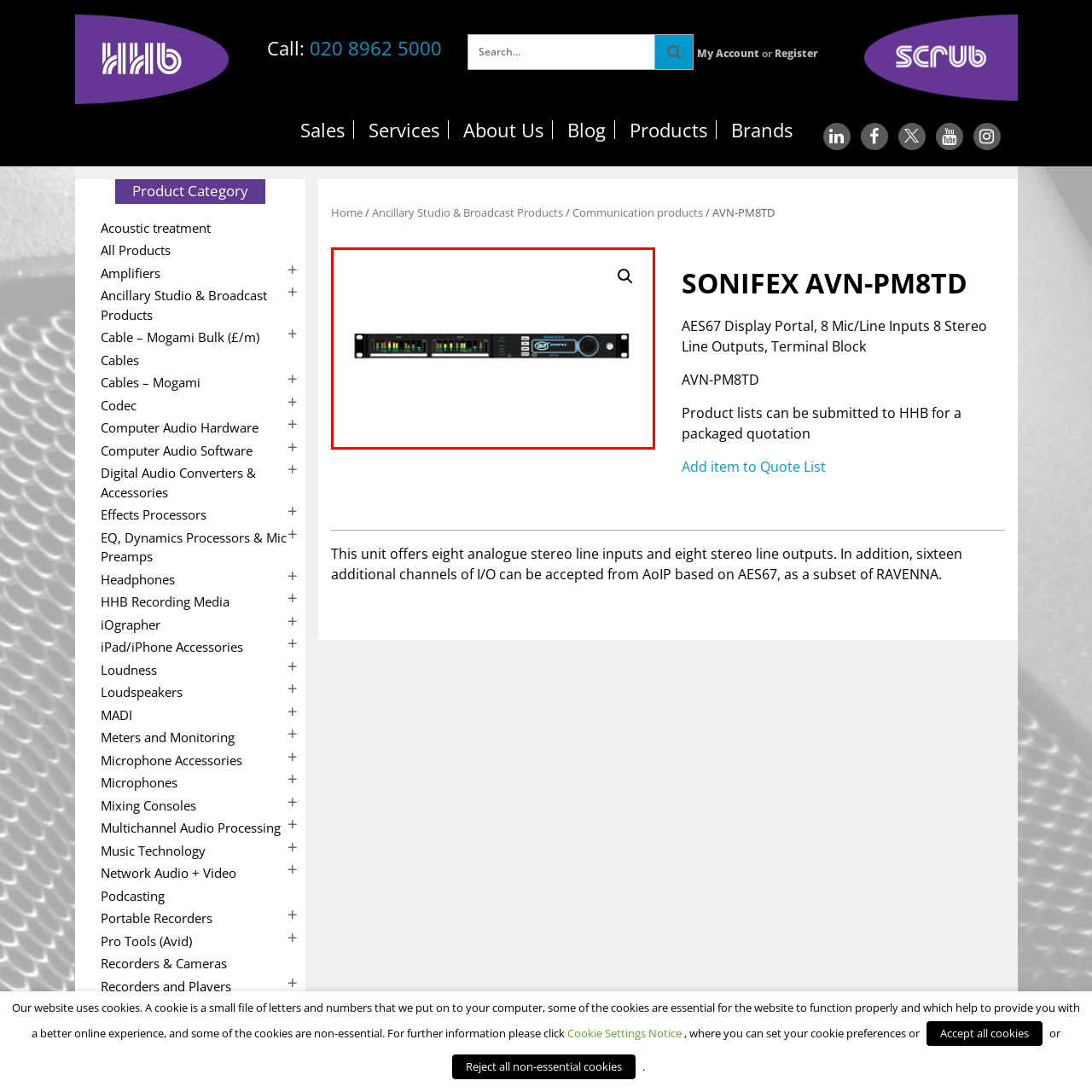Analyze the image highlighted by the red bounding box and give a one-word or phrase answer to the query: What is the purpose of the dual LED level meters?

Providing visual feedback on input levels